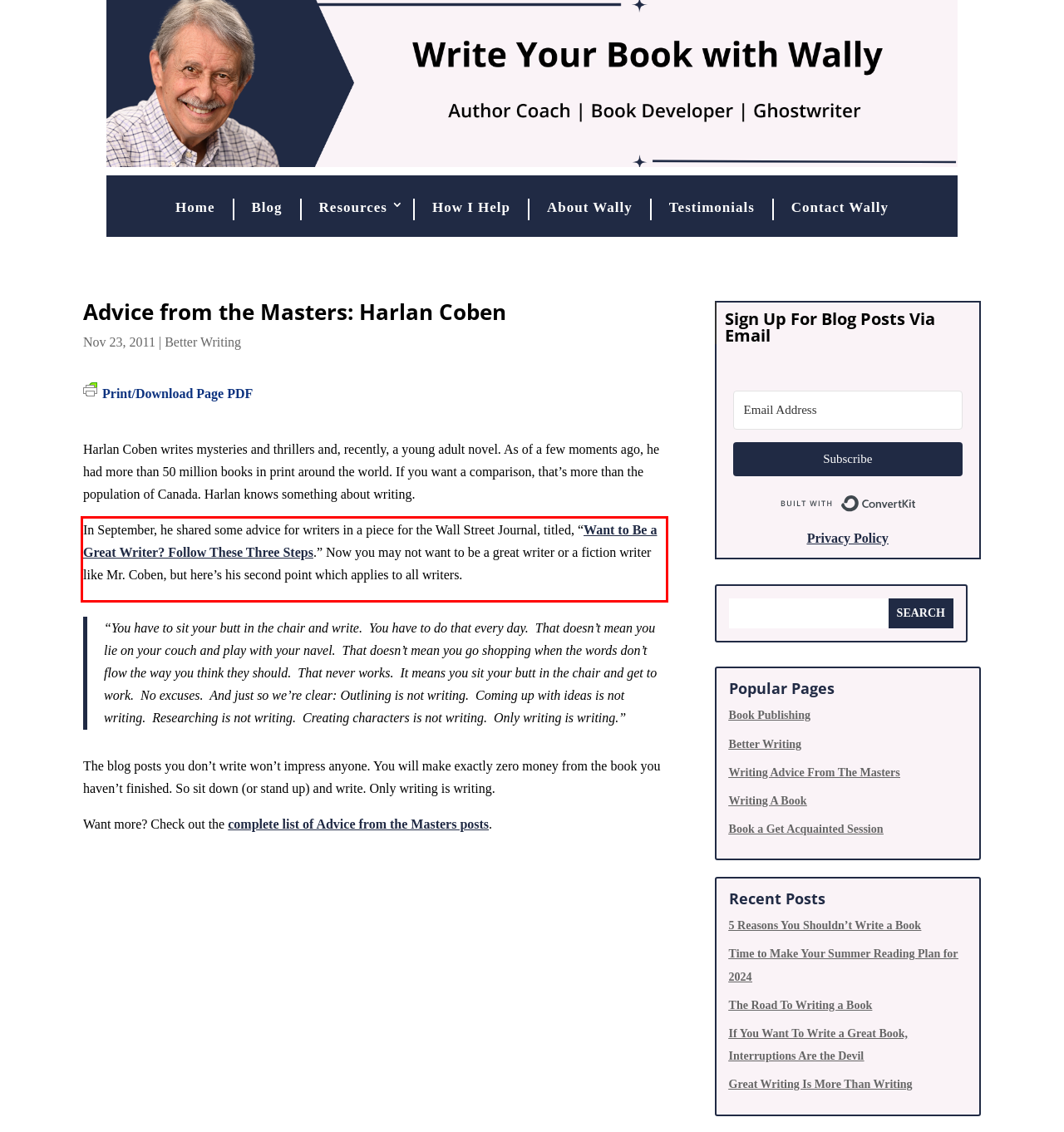Look at the screenshot of the webpage, locate the red rectangle bounding box, and generate the text content that it contains.

In September, he shared some advice for writers in a piece for the Wall Street Journal, titled, “Want to Be a Great Writer? Follow These Three Steps.” Now you may not want to be a great writer or a fiction writer like Mr. Coben, but here’s his second point which applies to all writers.